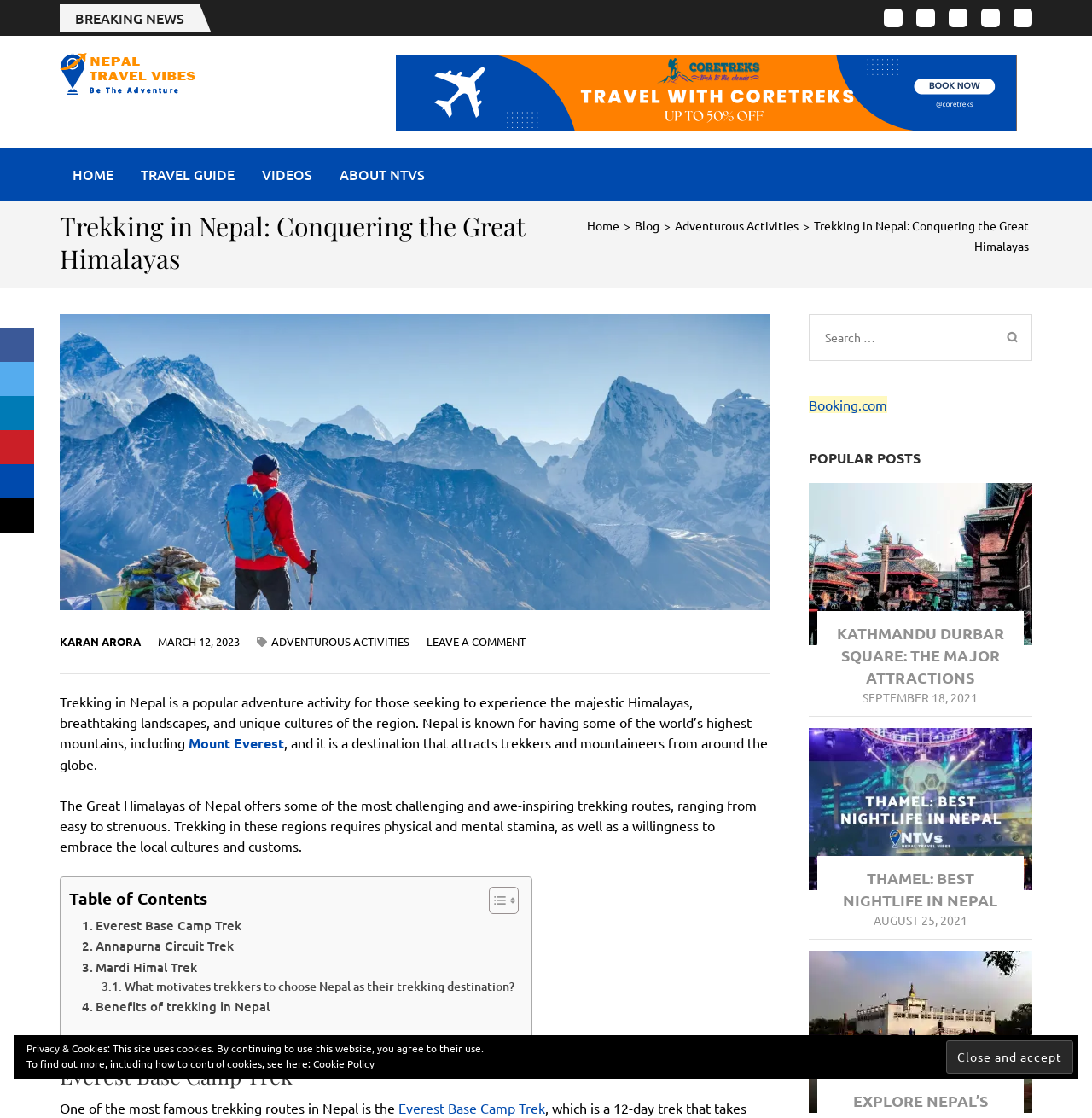What is the name of the trekking route mentioned in the webpage?
Using the visual information from the image, give a one-word or short-phrase answer.

Everest Base Camp Trek